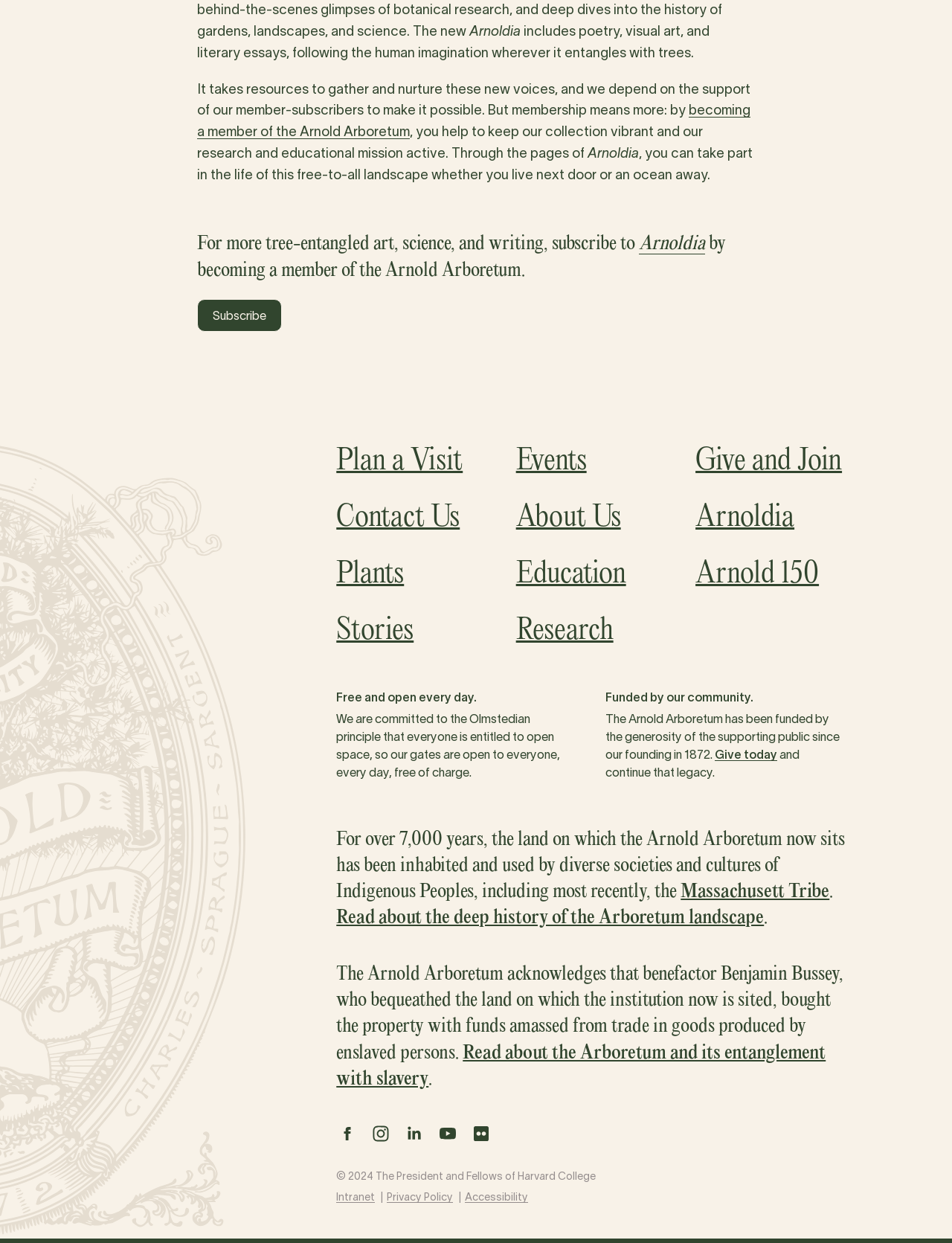Please identify the bounding box coordinates of where to click in order to follow the instruction: "Subscribe to Arnoldia".

[0.207, 0.241, 0.296, 0.267]